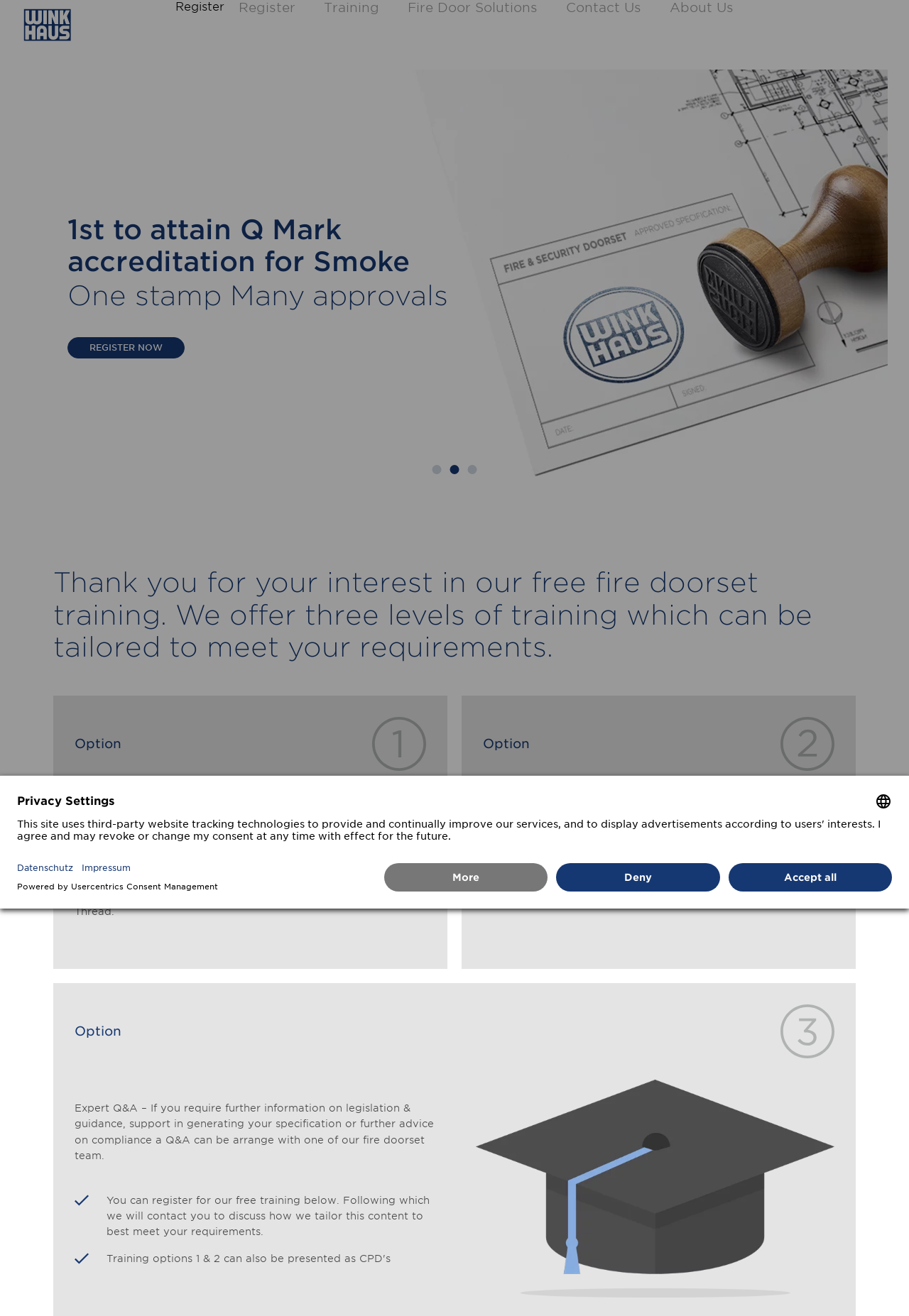What is the main topic of this webpage?
Please provide a comprehensive answer based on the contents of the image.

Based on the webpage's content, including the header links and the main text, it appears that the main topic of this webpage is firetraining, specifically related to fire doorsets and their legislation.